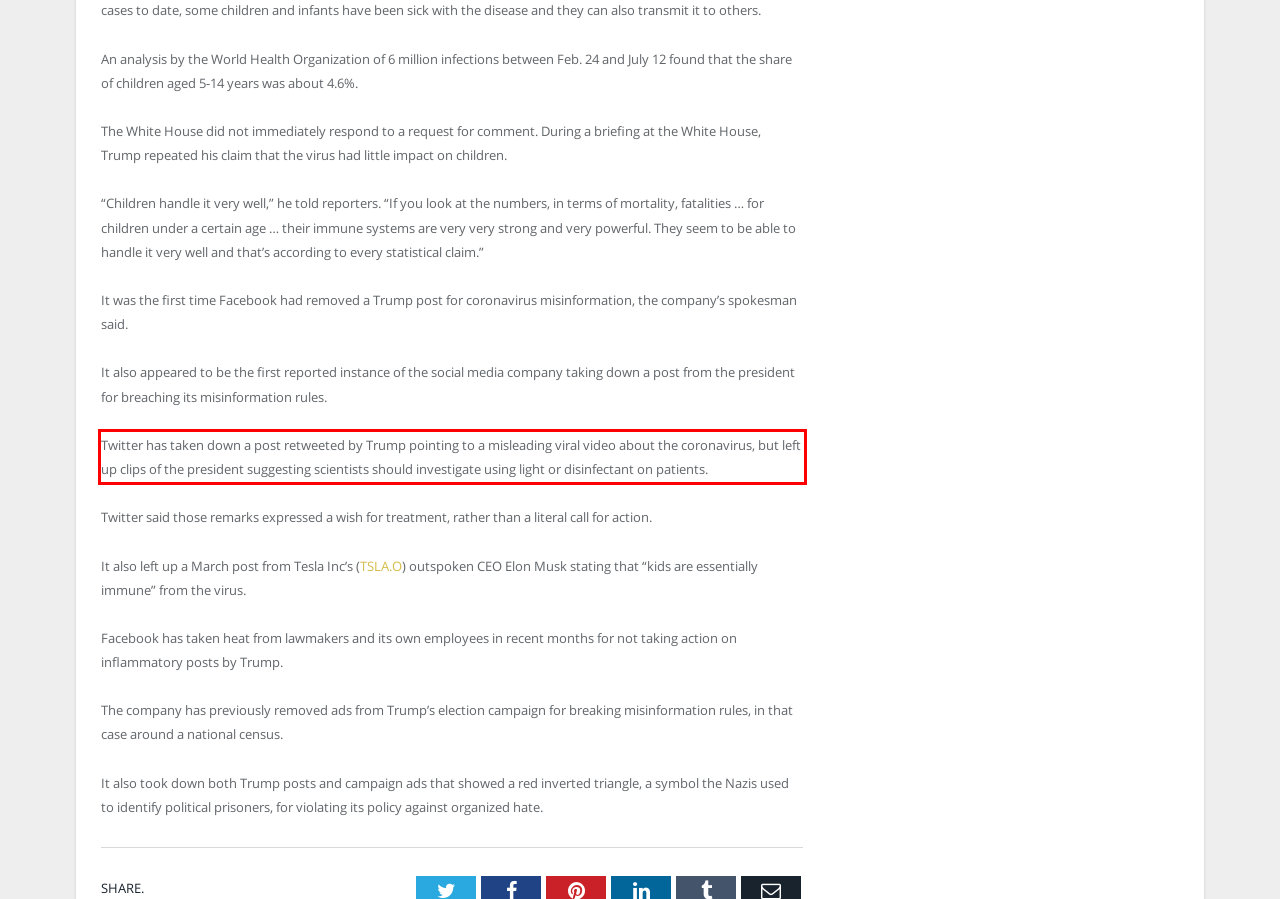Observe the screenshot of the webpage that includes a red rectangle bounding box. Conduct OCR on the content inside this red bounding box and generate the text.

Twitter has taken down a post retweeted by Trump pointing to a misleading viral video about the coronavirus, but left up clips of the president suggesting scientists should investigate using light or disinfectant on patients.